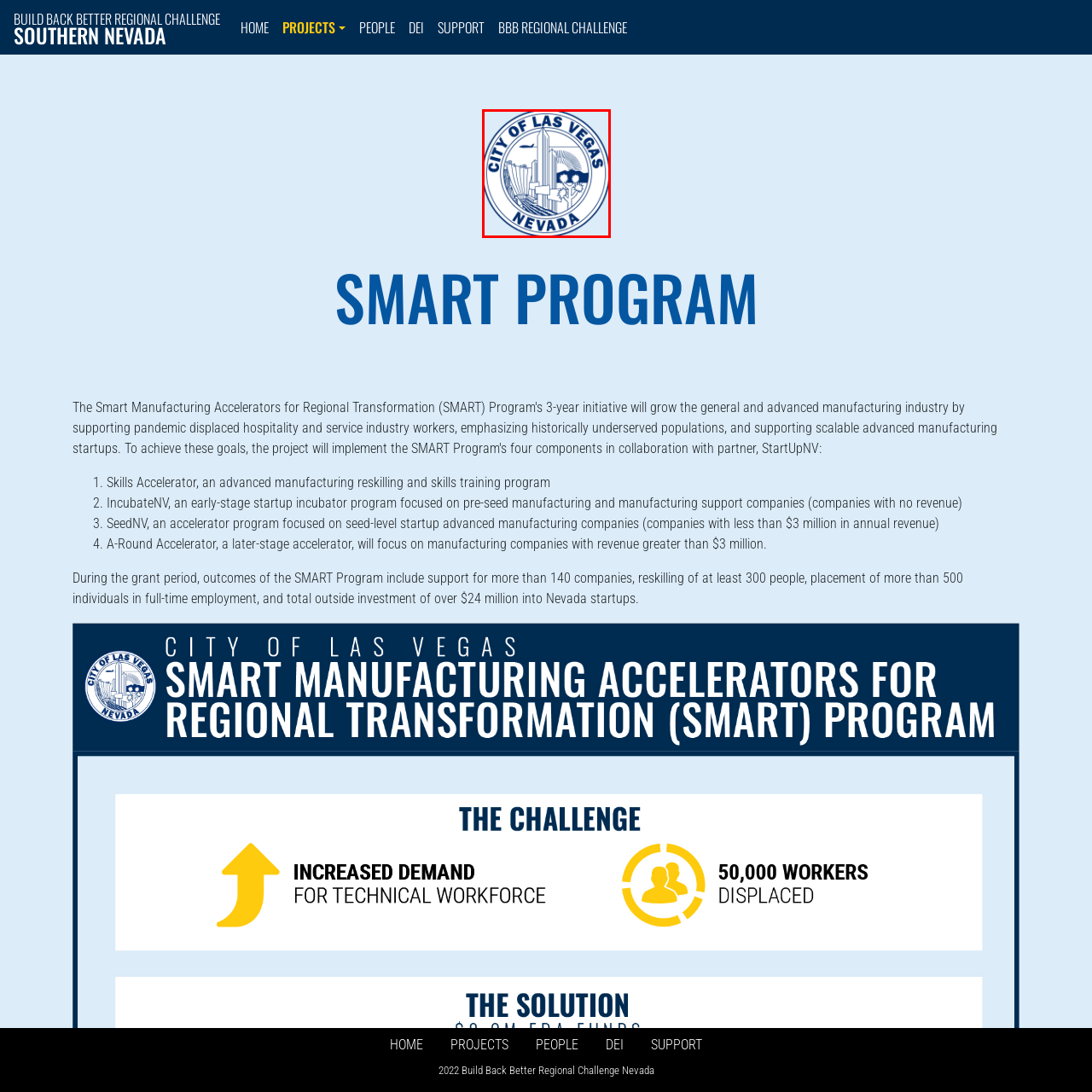Observe the highlighted image and answer the following: What is written at the bottom of the seal?

NEVADA